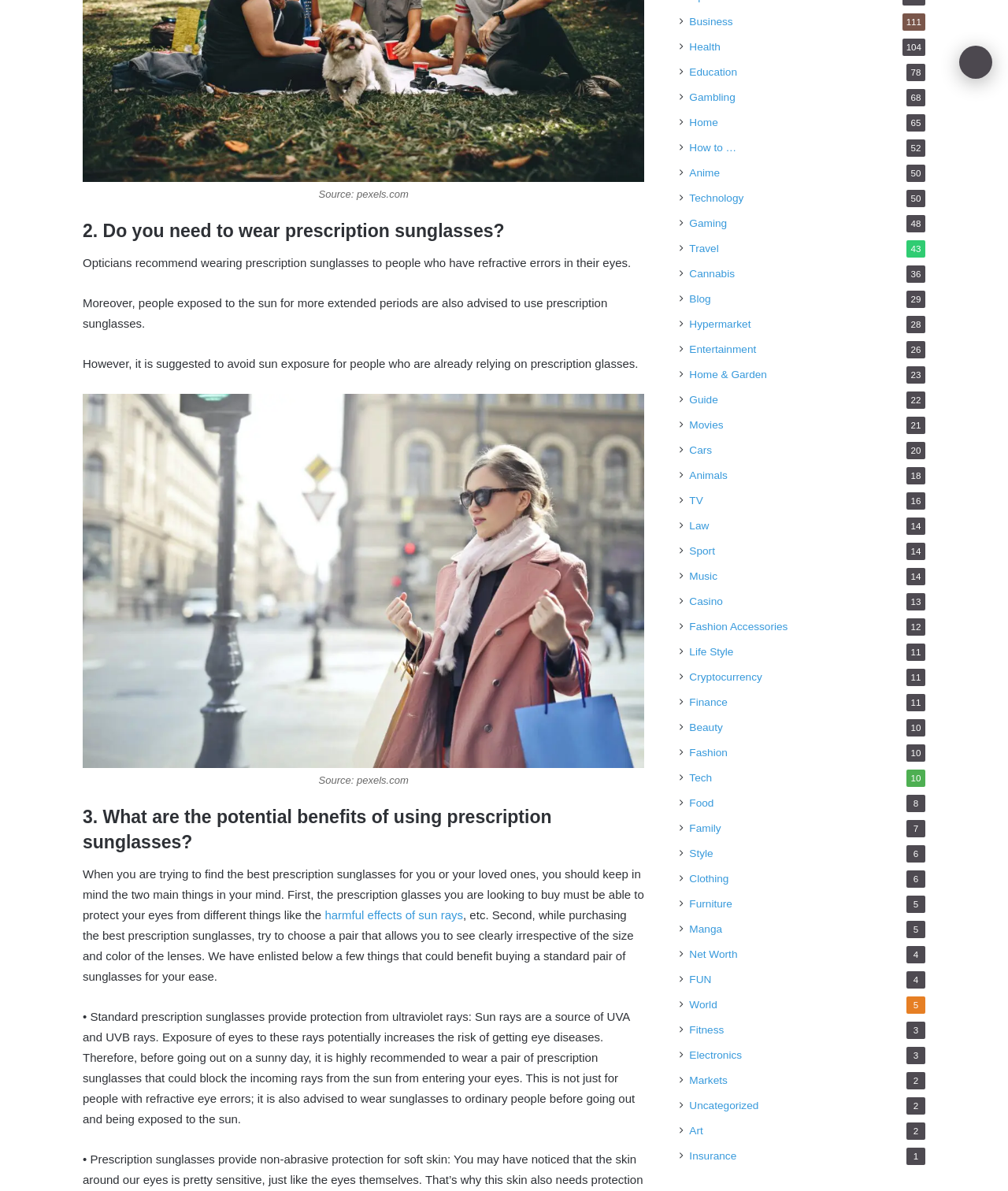Use a single word or phrase to answer the question:
How many categories are listed on the webpage?

30